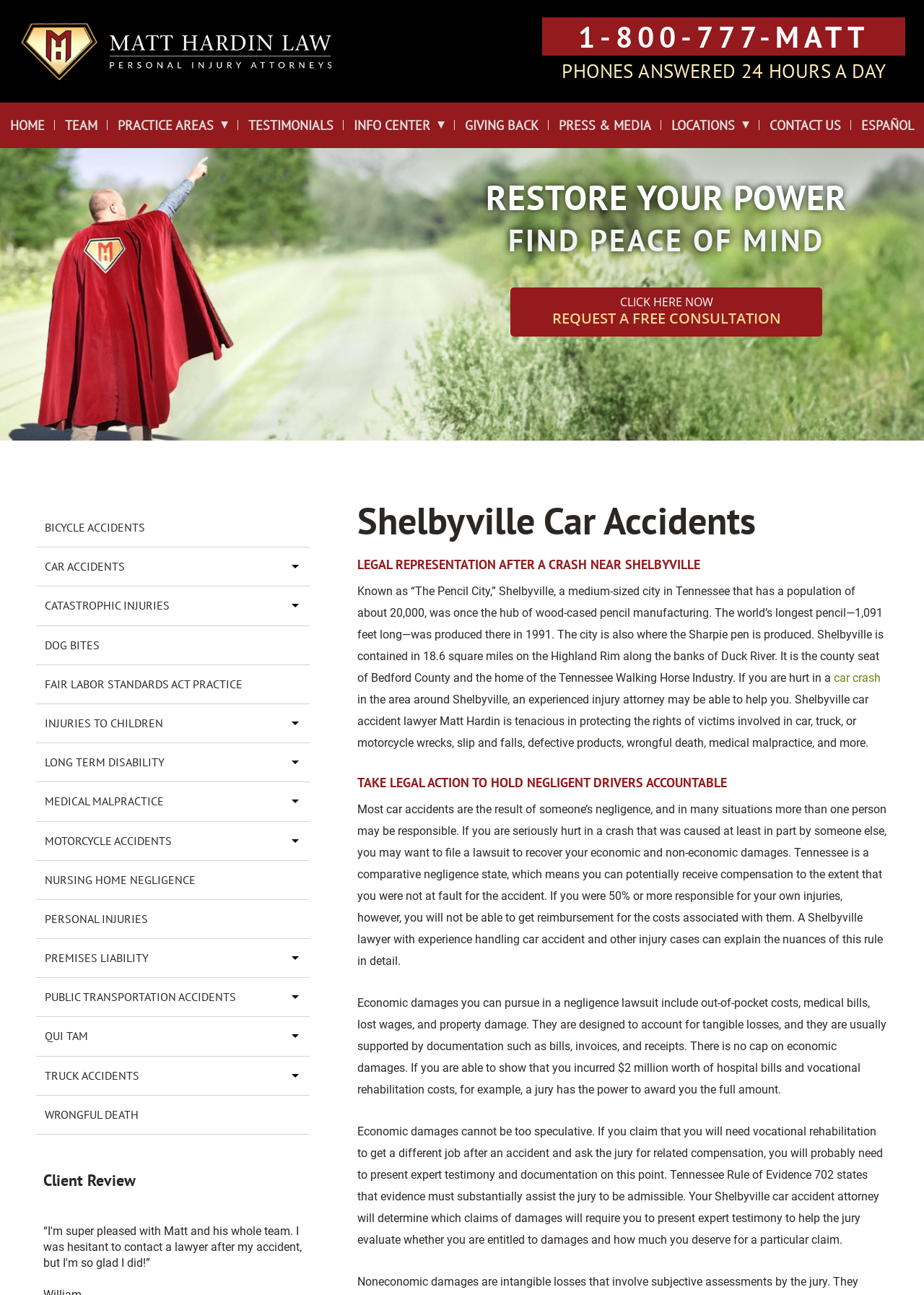Using the element description provided, determine the bounding box coordinates in the format (top-left x, top-left y, bottom-right x, bottom-right y). Ensure that all values are floating point numbers between 0 and 1. Element description: Medical Malpractice

[0.039, 0.604, 0.336, 0.634]